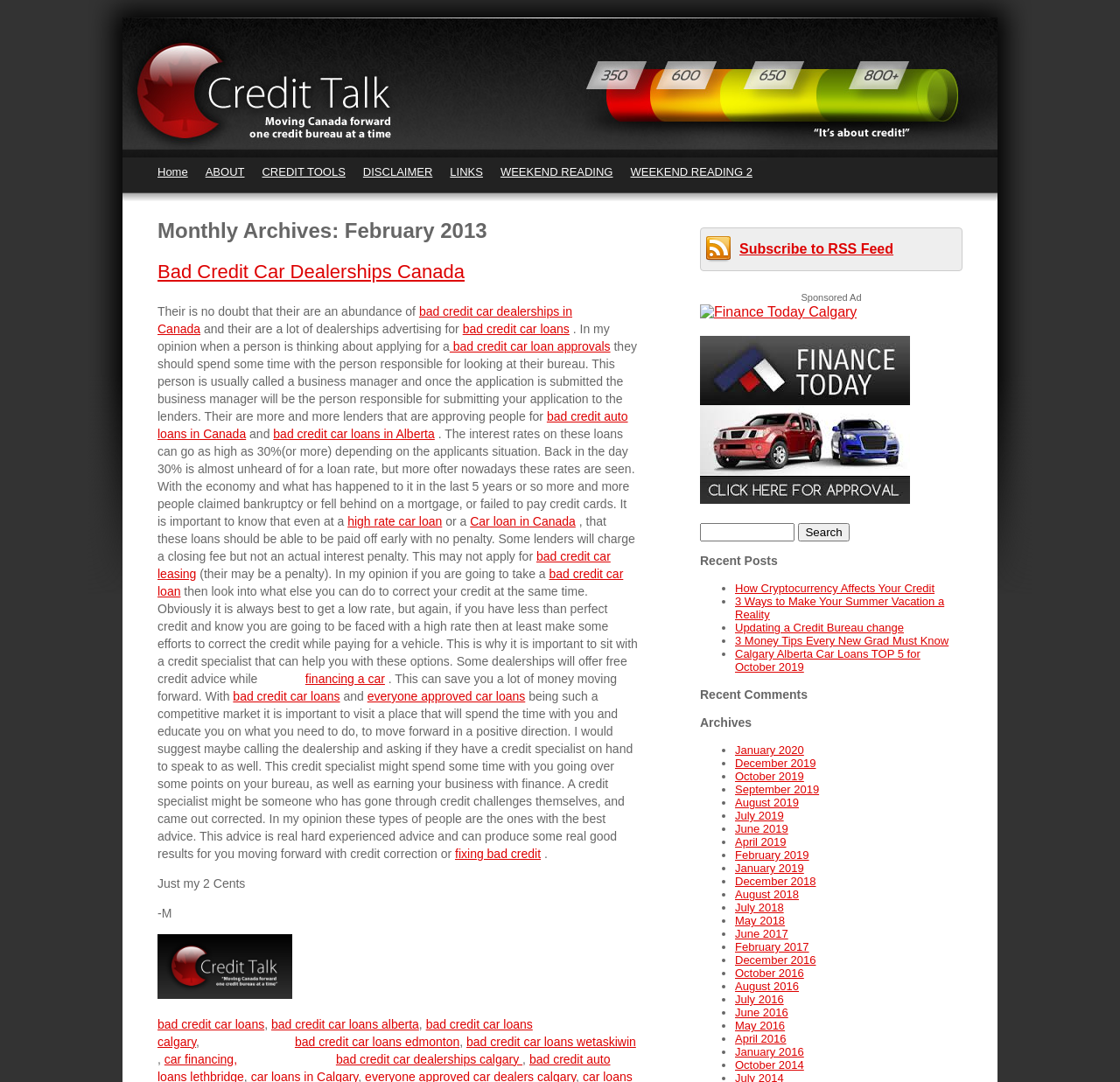Respond to the question with just a single word or phrase: 
How many links are there in the top navigation menu?

7